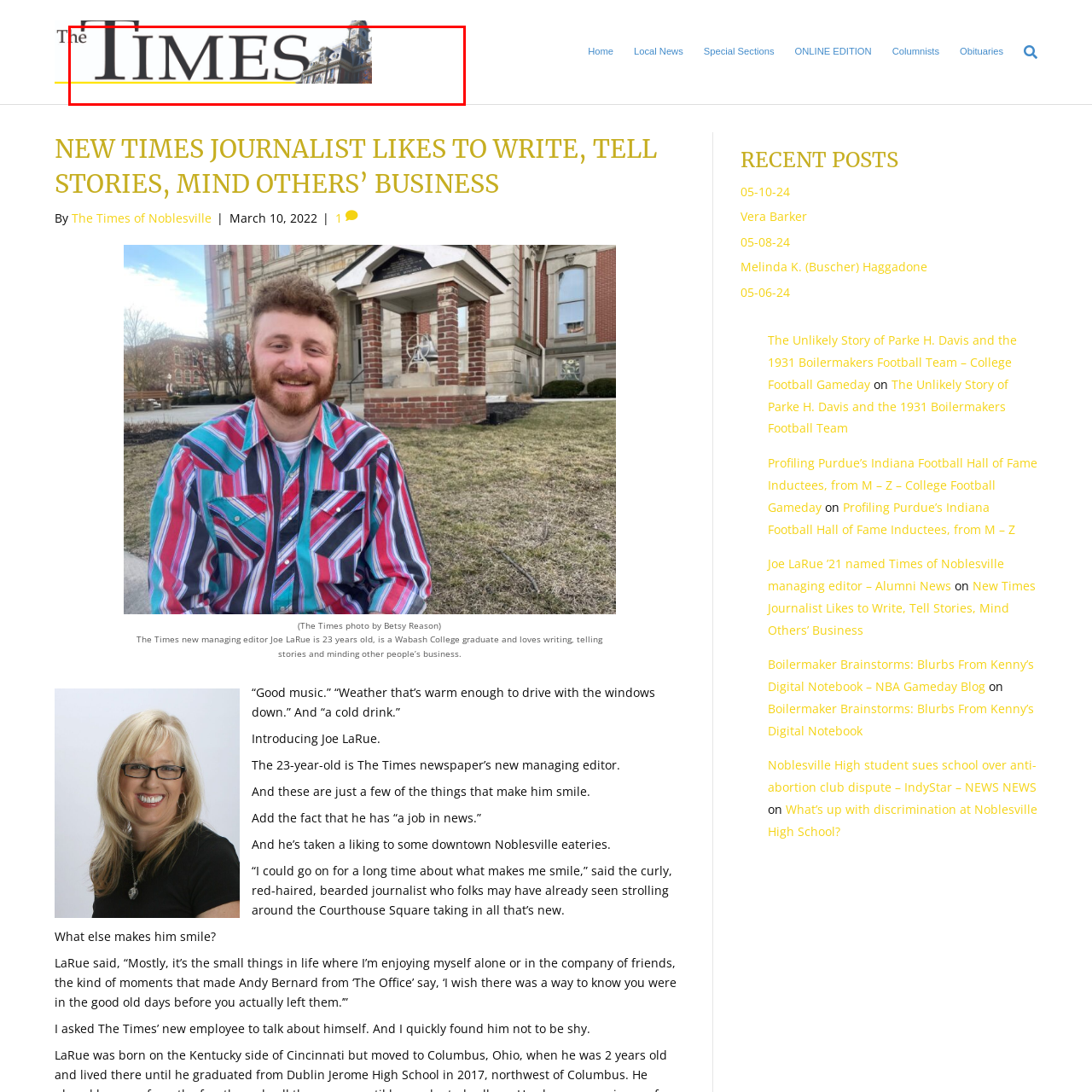What is the style of the webpage's design?
Take a look at the image highlighted by the red bounding box and provide a detailed answer to the question.

The backdrop of the webpage suggests a classic newspaper style, which is indicative of storytelling and journalism, aligning with the article's theme of introducing Joe LaRue and the publication's commitment to local news and community engagement.